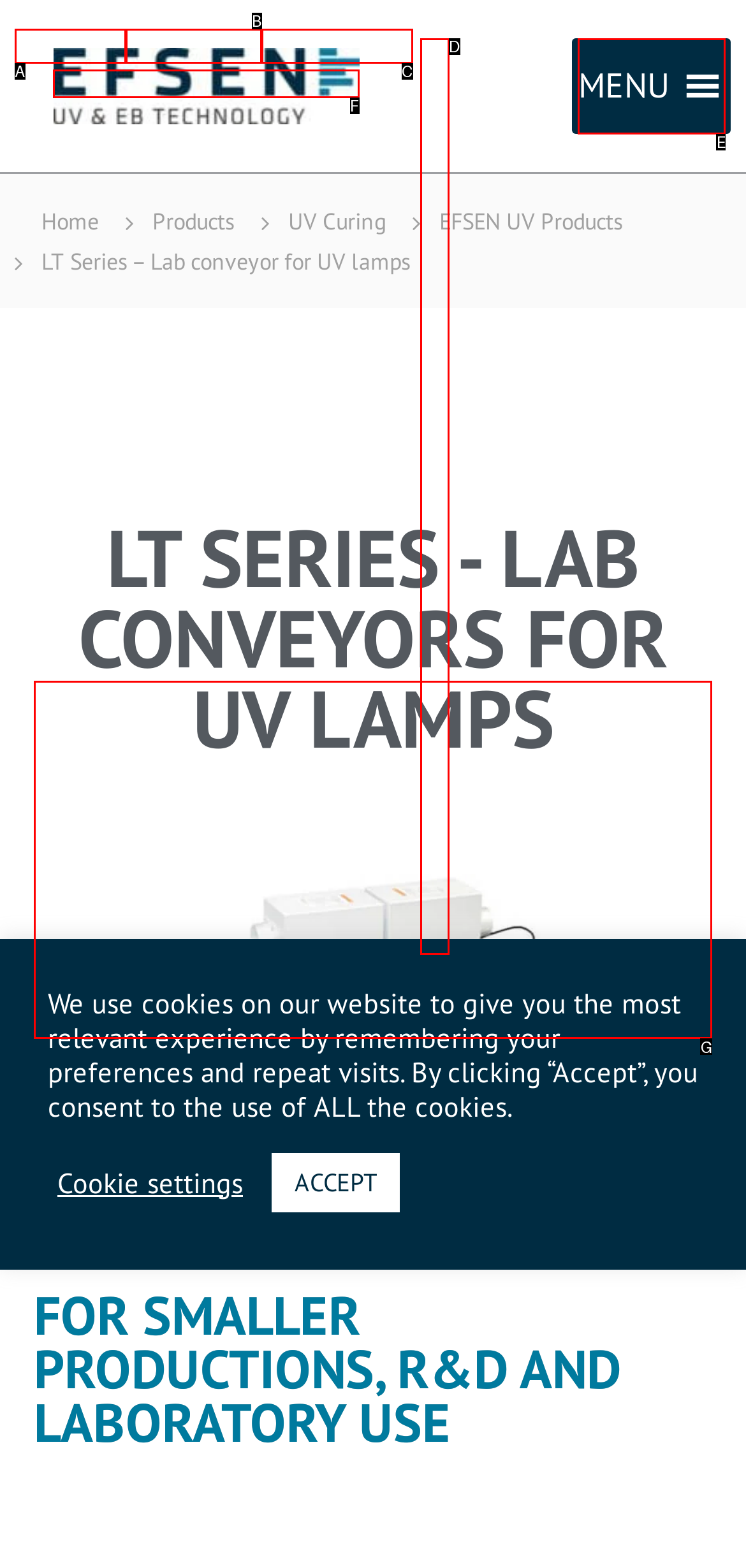Determine the HTML element that aligns with the description: MENUMENU
Answer by stating the letter of the appropriate option from the available choices.

E